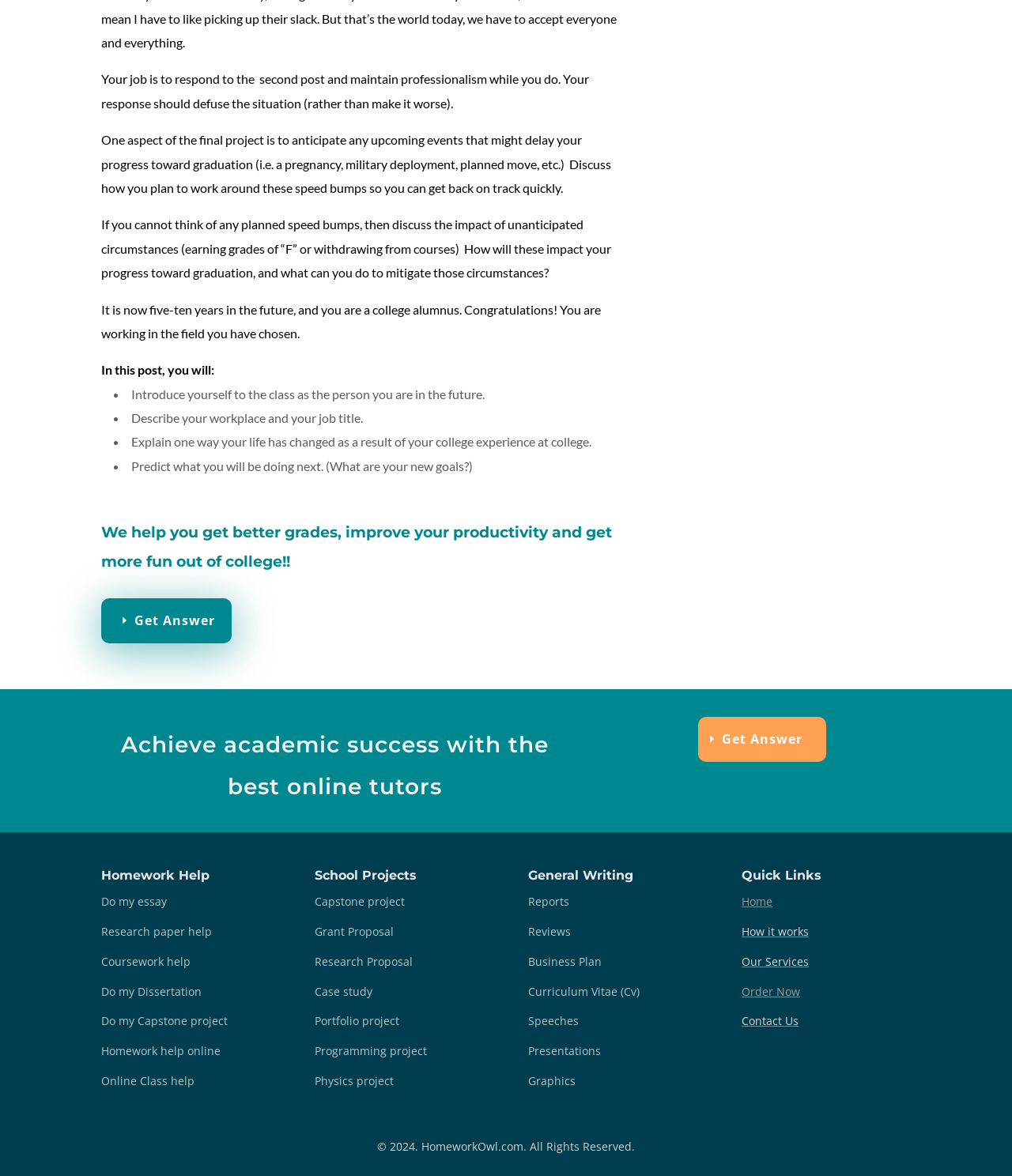Give the bounding box coordinates for the element described by: "Order Now".

[0.733, 0.836, 0.791, 0.849]